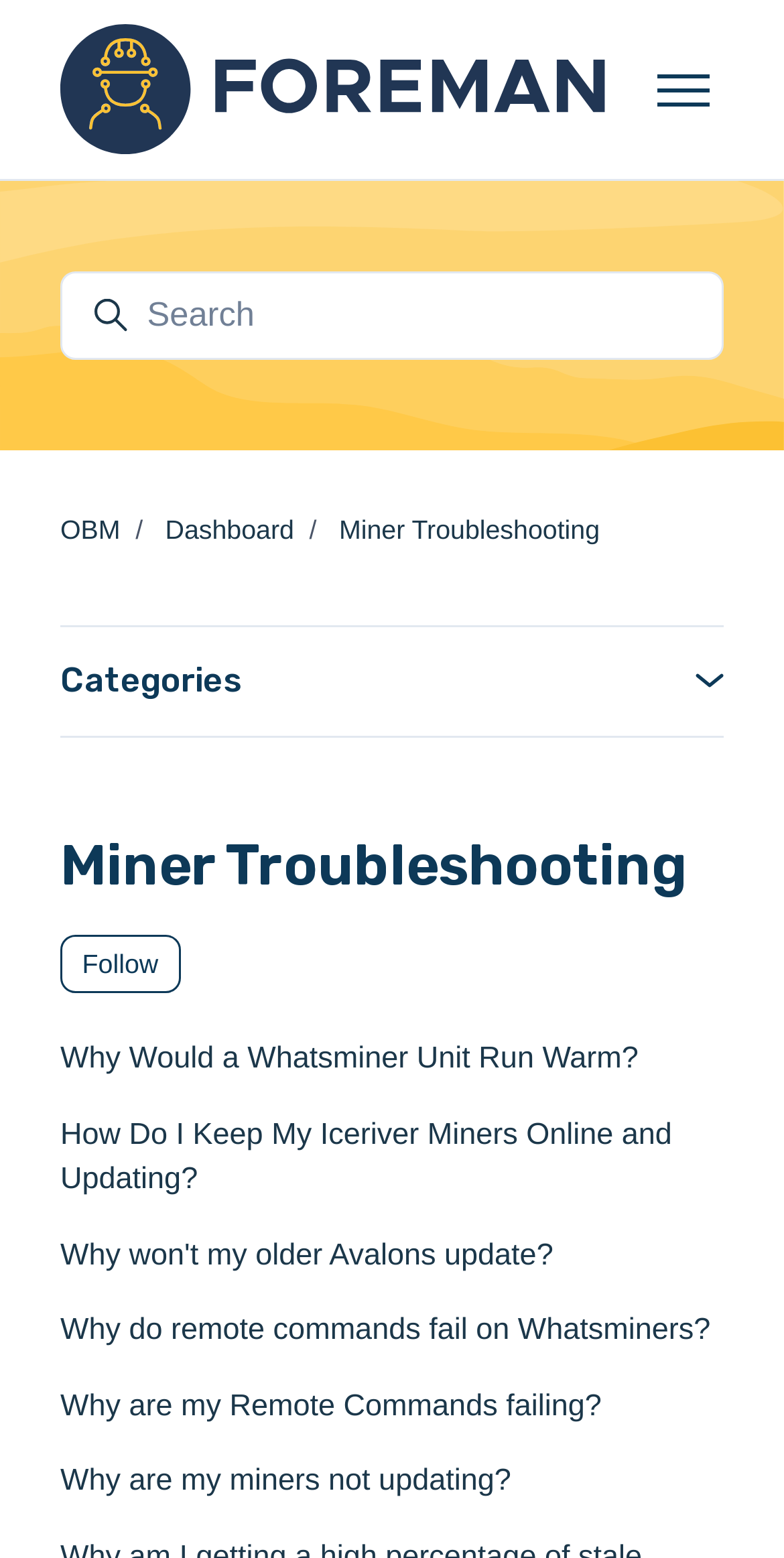Determine the bounding box coordinates of the target area to click to execute the following instruction: "Toggle navigation menu."

[0.818, 0.037, 0.923, 0.078]